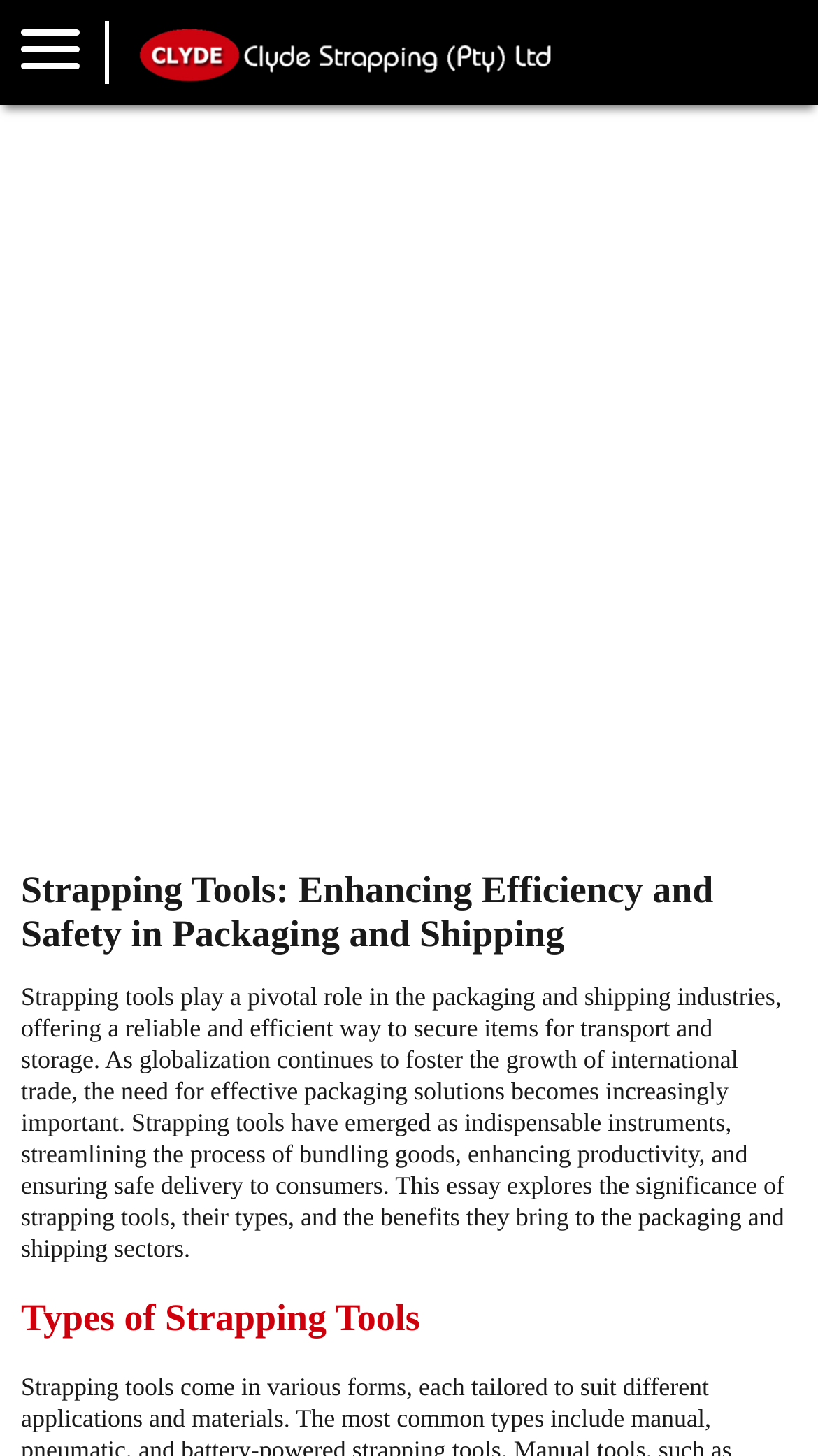Given the description of a UI element: "alt="Website Logo"", identify the bounding box coordinates of the matching element in the webpage screenshot.

[0.133, 0.0, 0.674, 0.072]